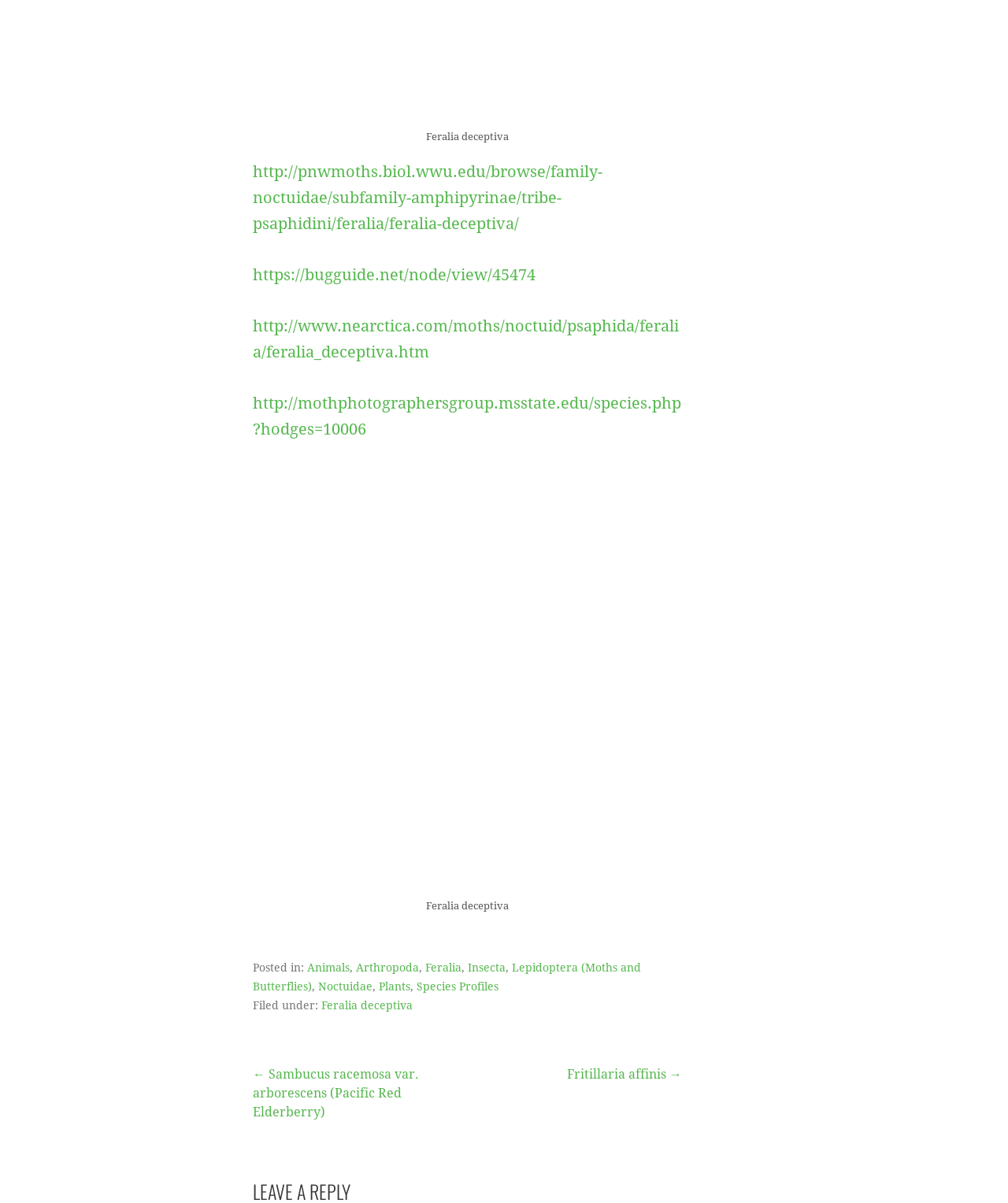Provide a brief response to the question below using one word or phrase:
What is the category of the posted article?

Animals